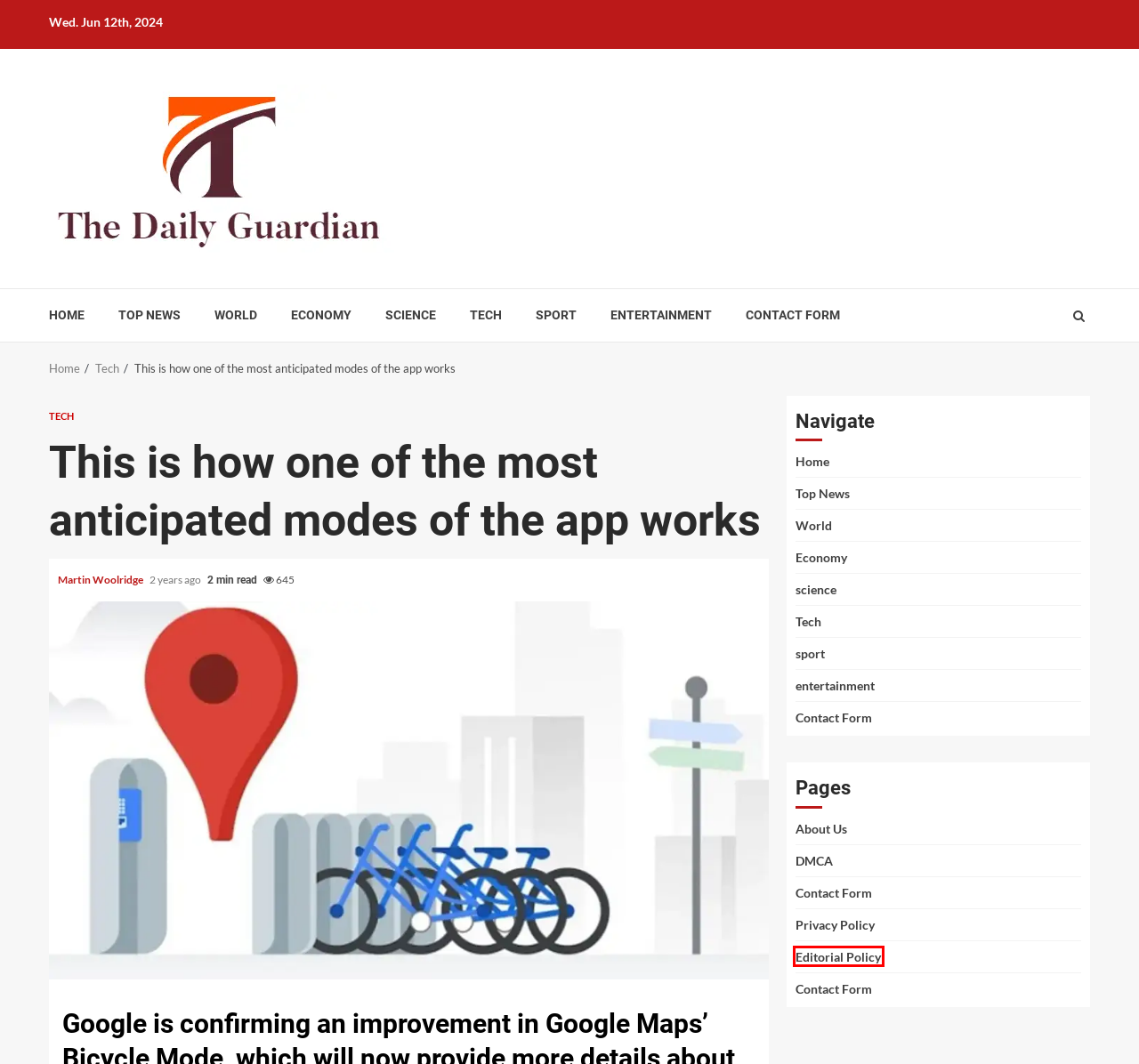Given a screenshot of a webpage featuring a red bounding box, identify the best matching webpage description for the new page after the element within the red box is clicked. Here are the options:
A. science
B. Tech
C. Economy
D. DMCA
E. Top News
F. entertainment
G. Editorial Policy
H. Privacy Policy

G